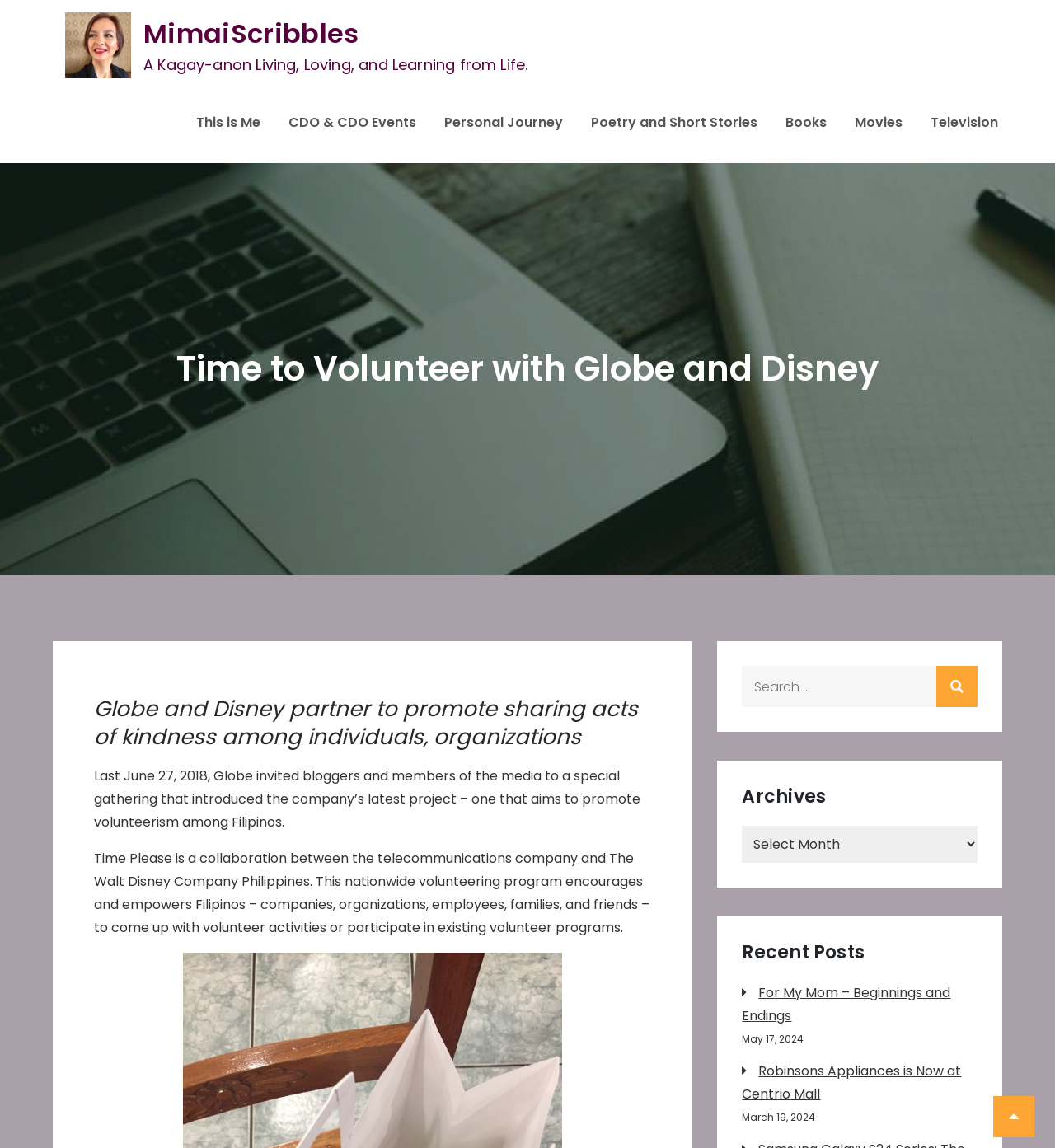Pinpoint the bounding box coordinates of the element you need to click to execute the following instruction: "Go to 'CDO & CDO Events'". The bounding box should be represented by four float numbers between 0 and 1, in the format [left, top, right, bottom].

[0.273, 0.097, 0.395, 0.117]